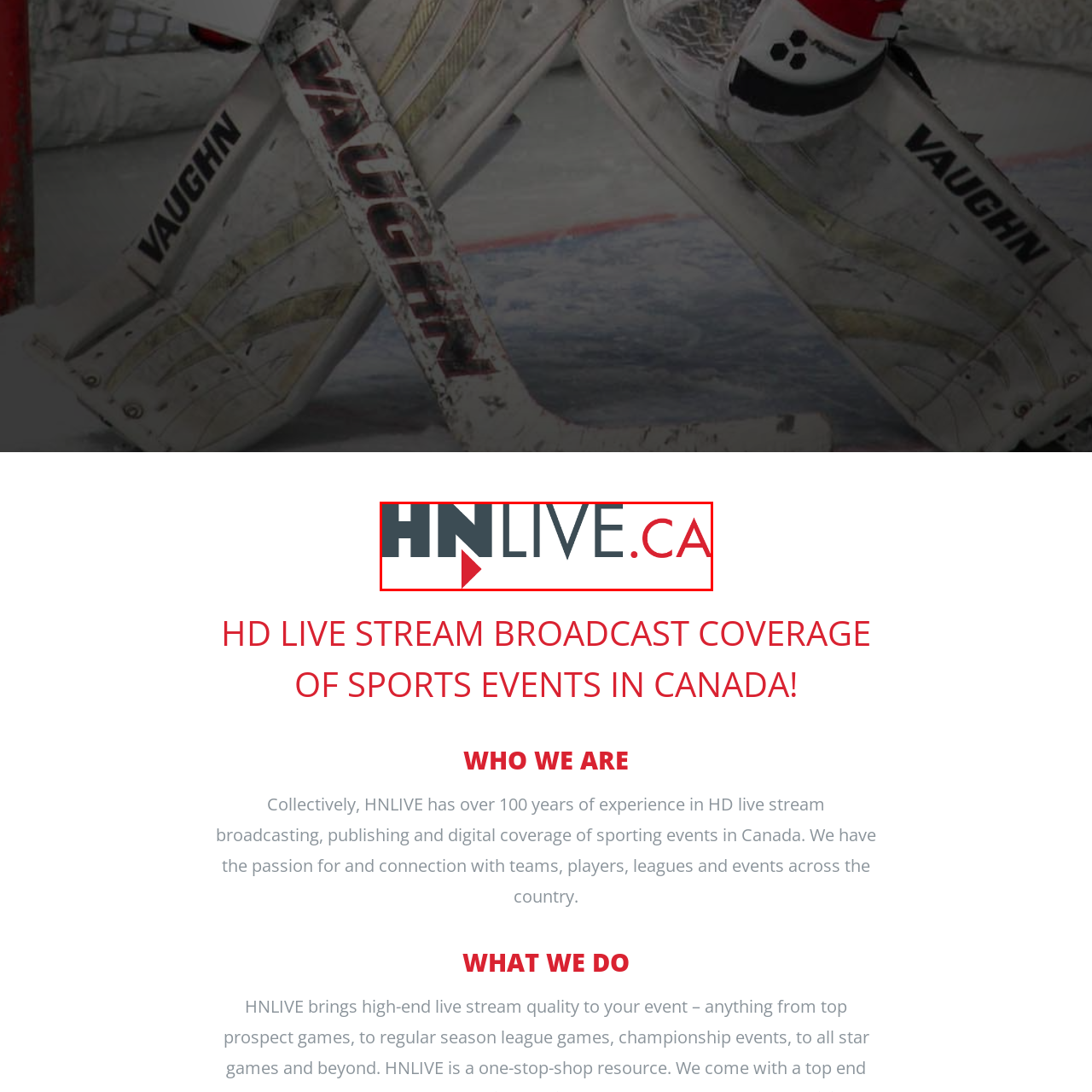What font style is 'HN' in?
Observe the image inside the red-bordered box and offer a detailed answer based on the visual details you find.

The caption describes the 'HN' part of the logo as being in a bold, dark gray font, distinguishing it from the 'LIVE' part.